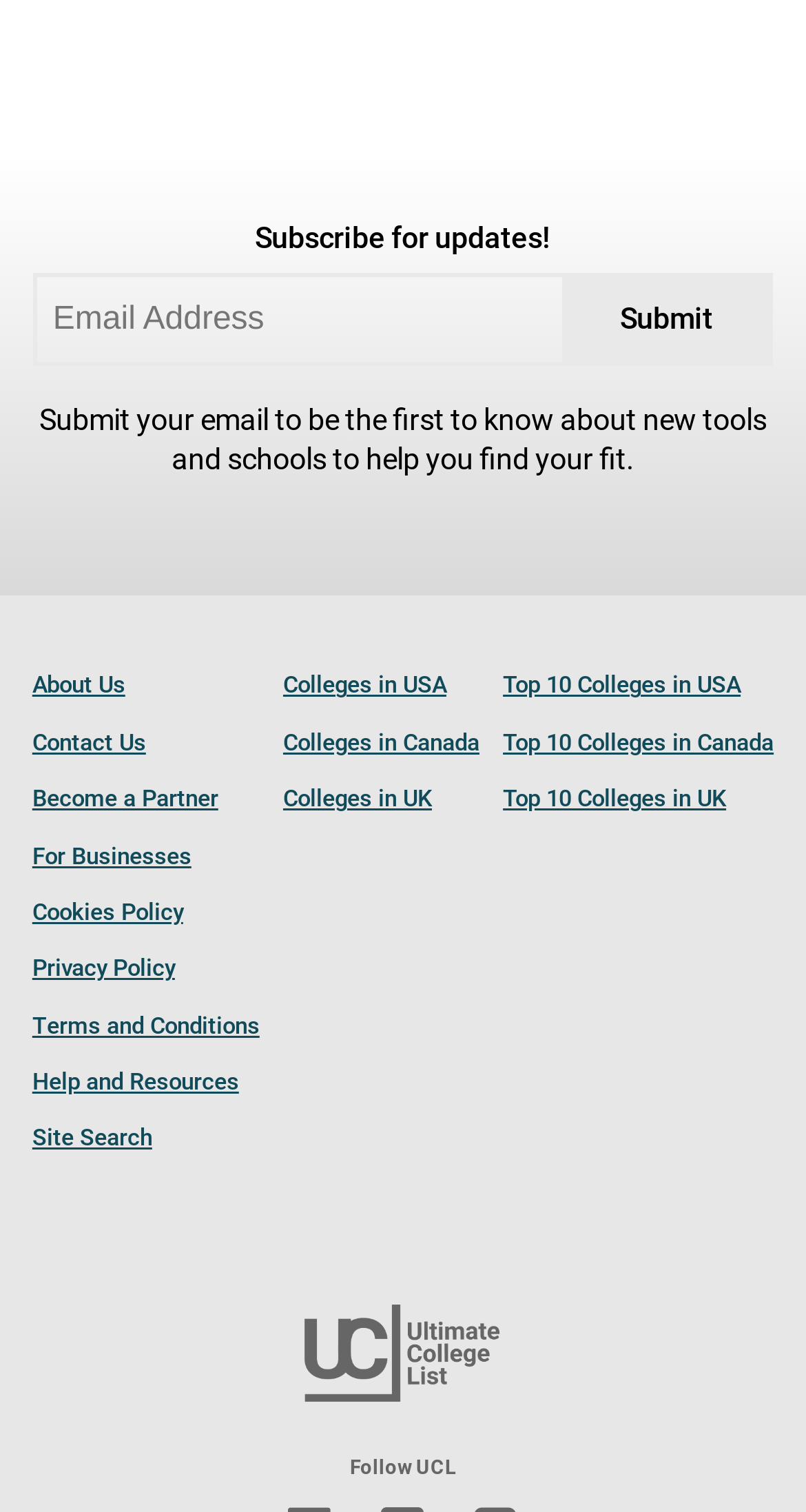Using the elements shown in the image, answer the question comprehensively: What is the image below the 'Submit' button?

The image below the 'Submit' button is an image of a girl, referred to as 'footer girl', which is likely a part of the website's footer section.